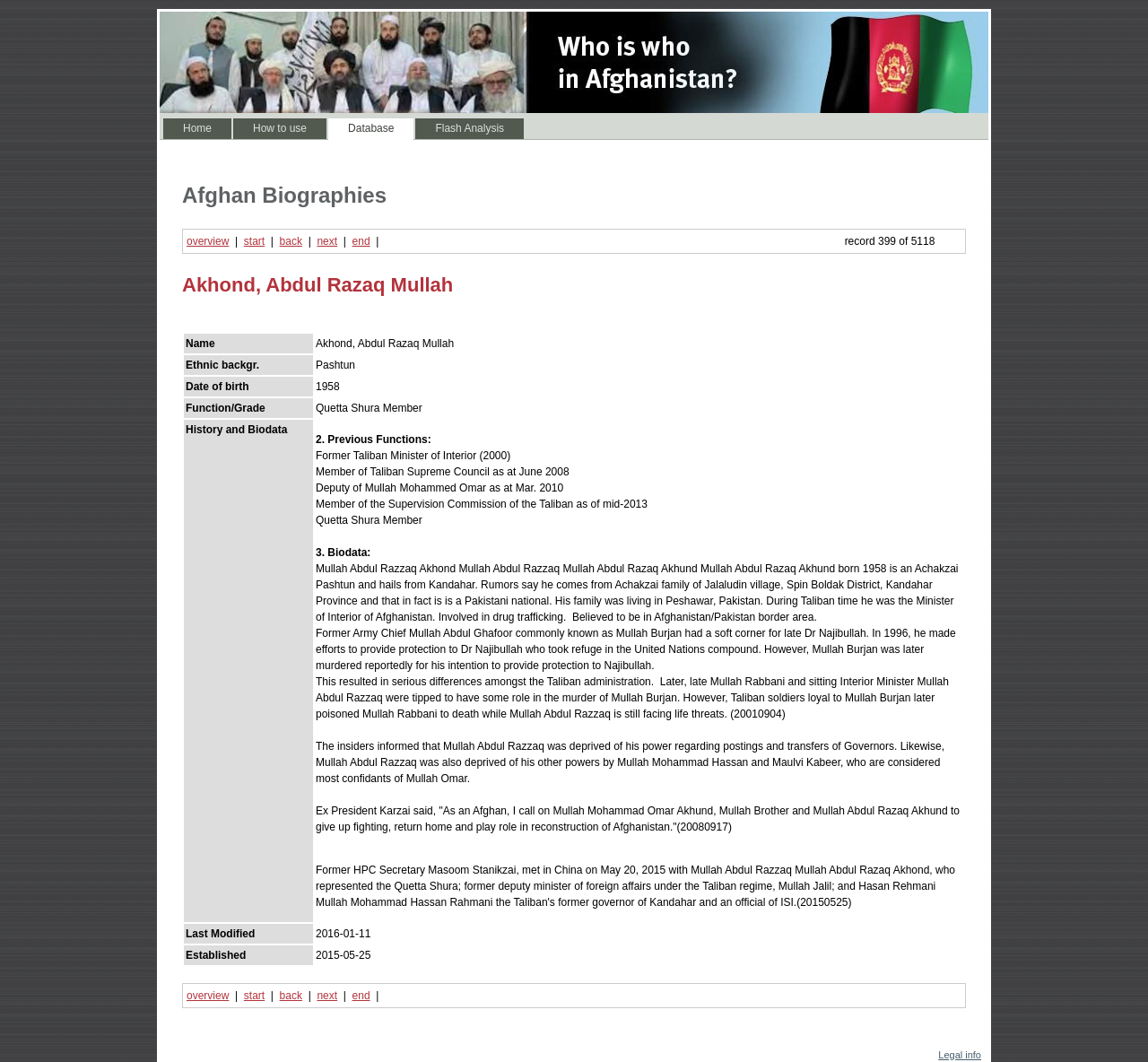Determine the bounding box coordinates of the element's region needed to click to follow the instruction: "View Senior Full-Stack Developer vacancies". Provide these coordinates as four float numbers between 0 and 1, formatted as [left, top, right, bottom].

None